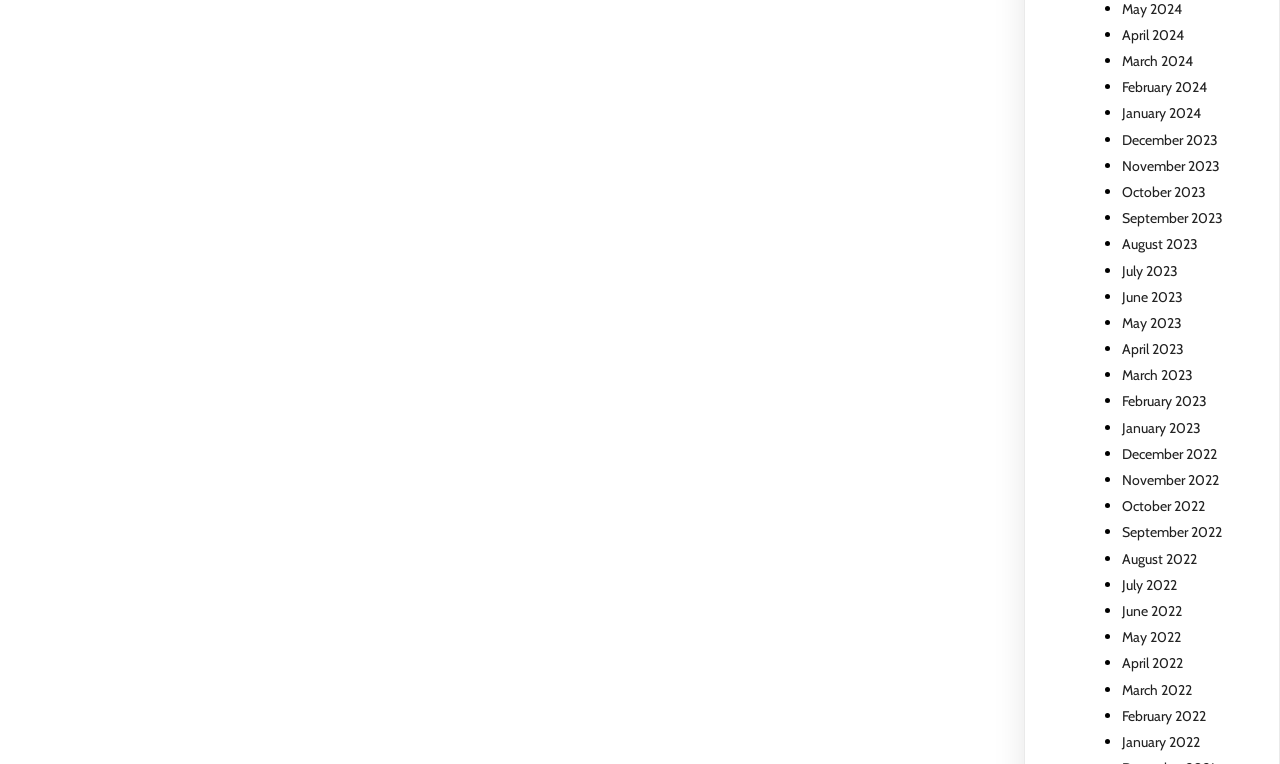Respond with a single word or phrase to the following question:
How many months are listed in total?

24